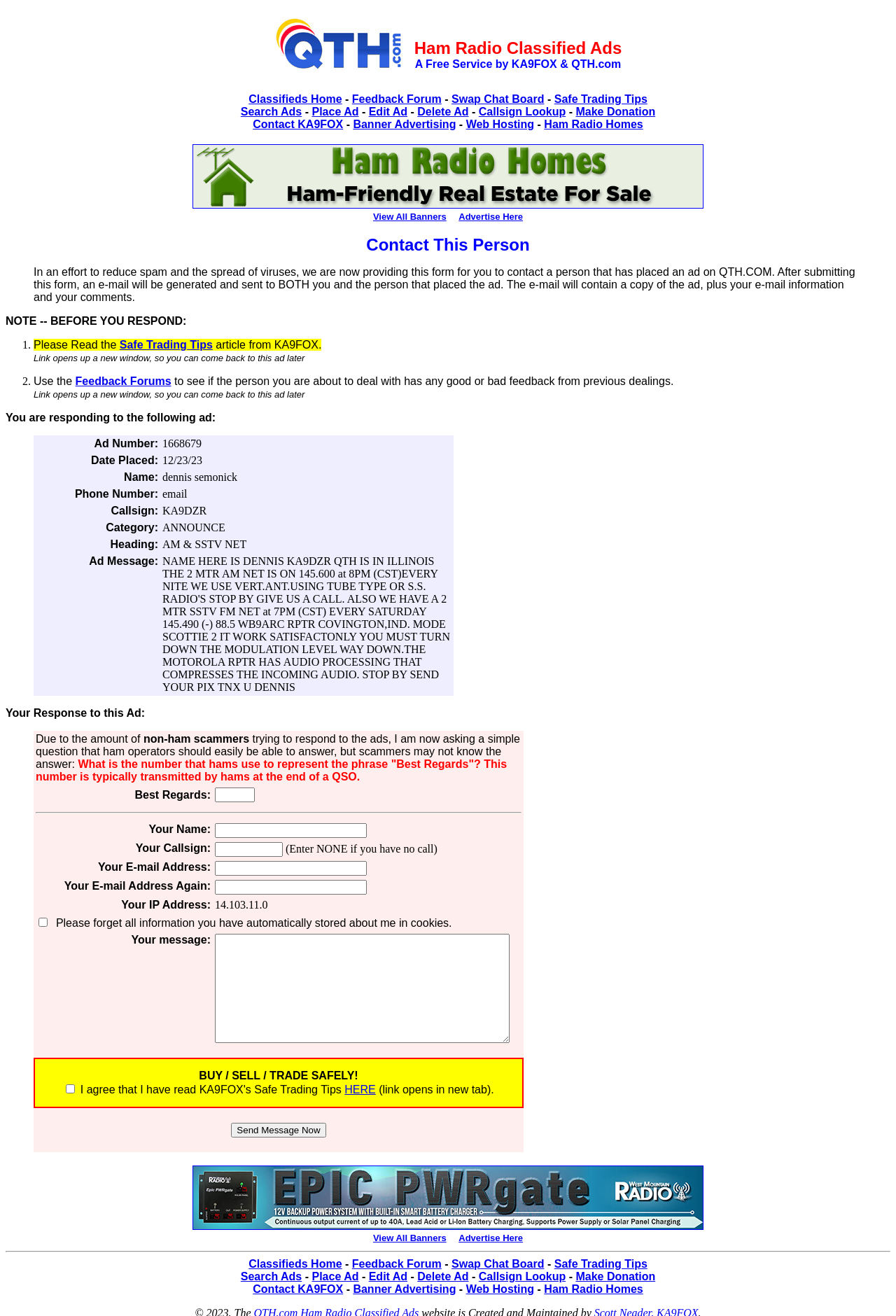What is the name of the person who placed the ad?
Kindly offer a detailed explanation using the data available in the image.

I found the answer by looking at the 'Name:' field in the ad details section, which is located in the table with the ad information.